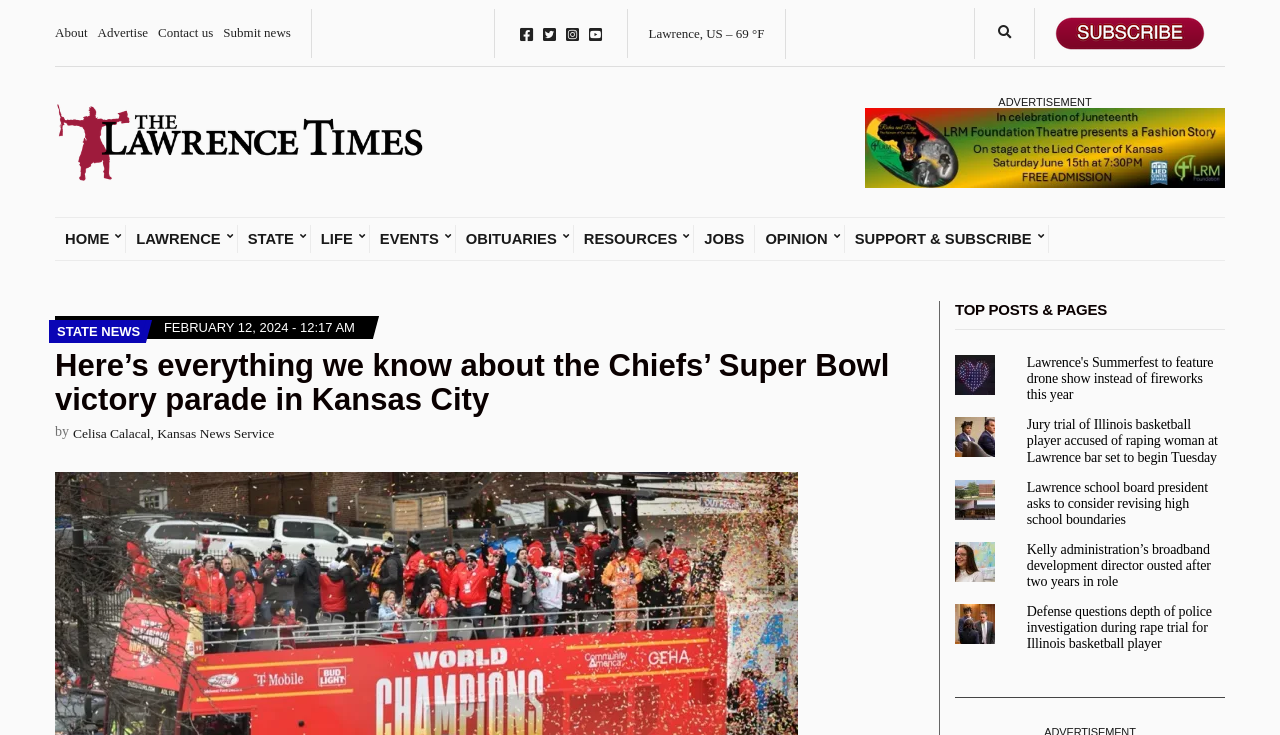How many top posts and pages are listed?
Craft a detailed and extensive response to the question.

I found the number of top posts and pages by looking at the section titled 'TOP POSTS & PAGES' and counting the number of links and images listed below it, which is 5.